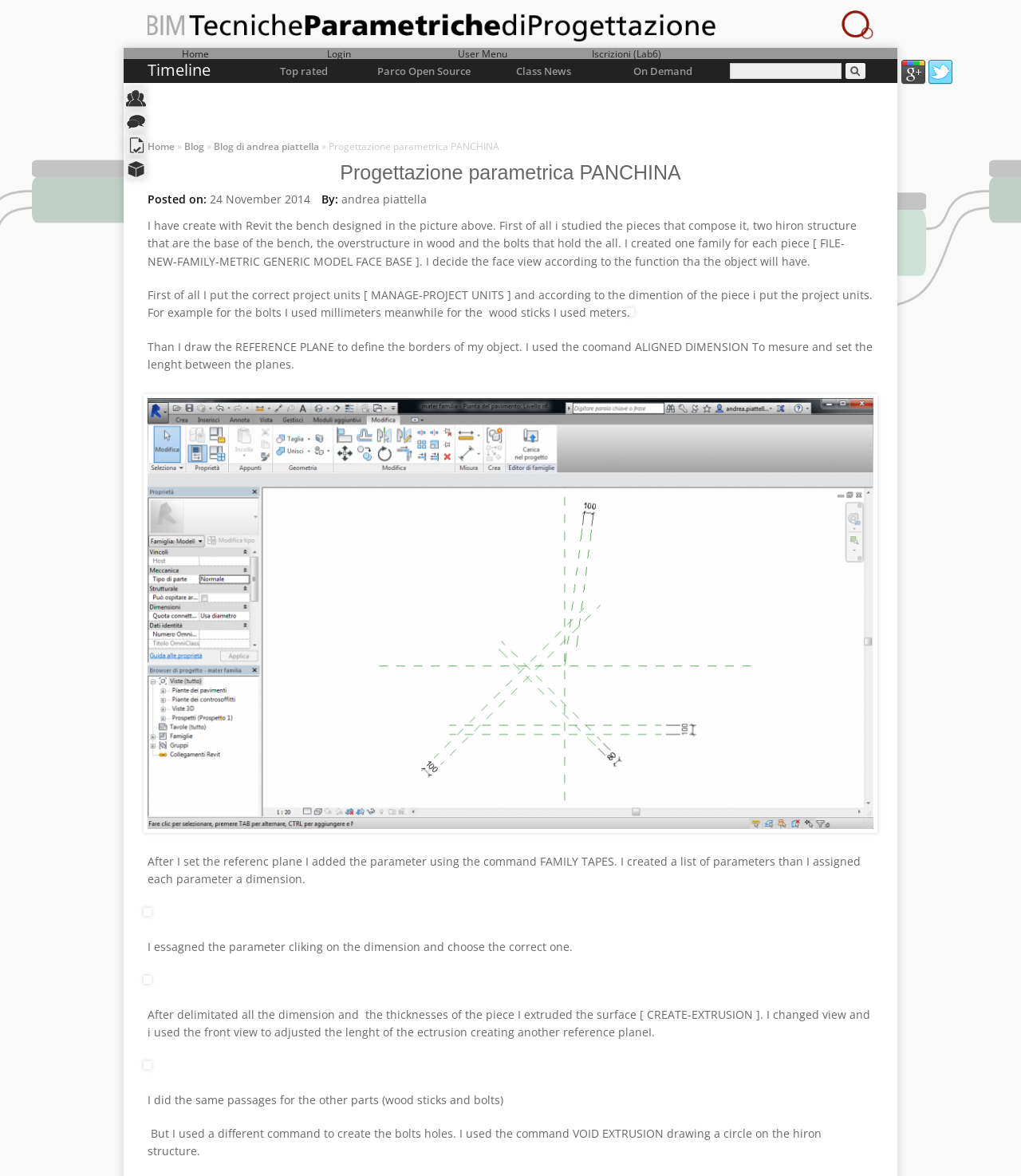Find the bounding box coordinates of the element I should click to carry out the following instruction: "Read the blog post about Progettazione parametrica PANCHINA".

[0.145, 0.139, 0.855, 0.156]